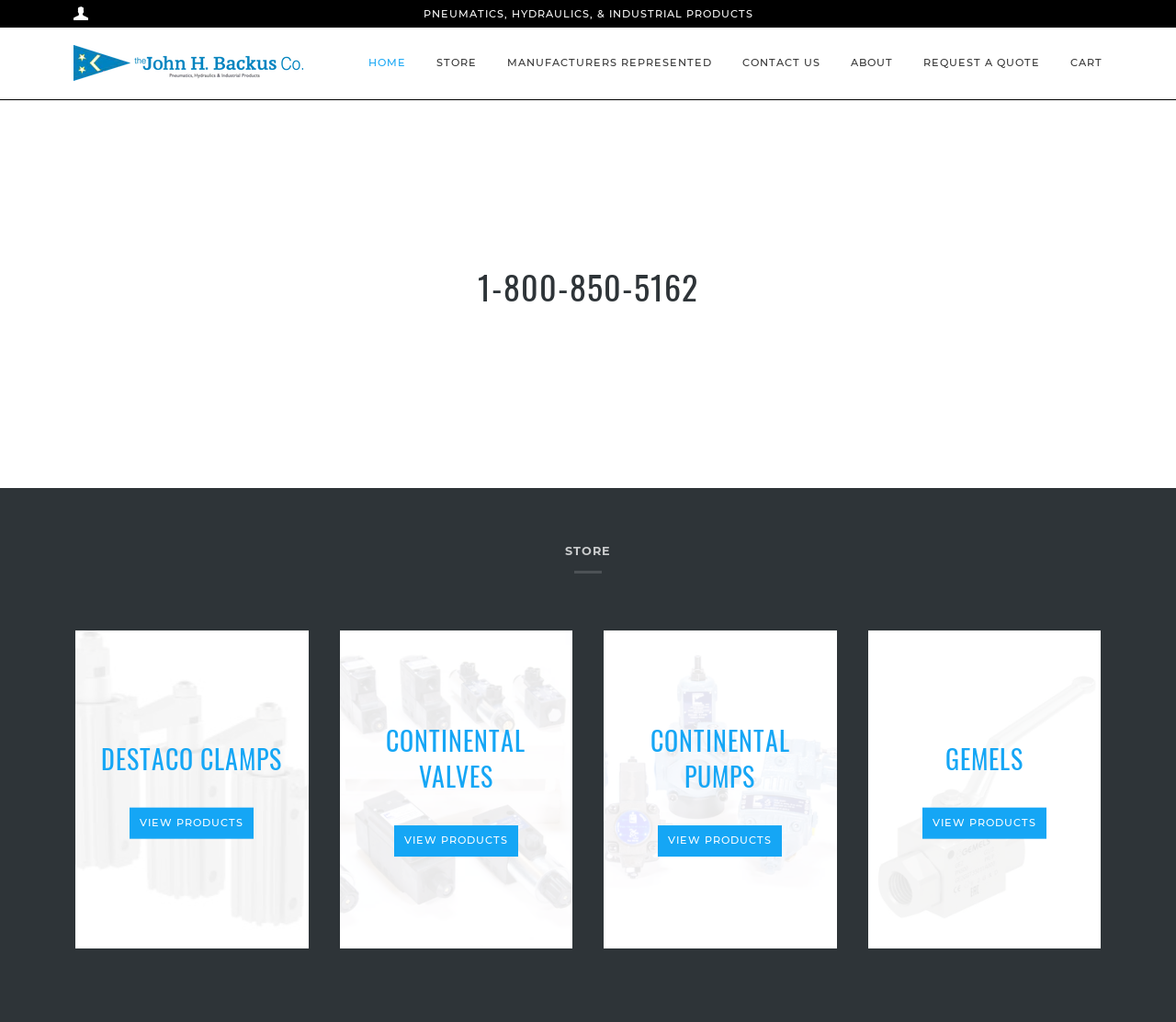Locate the bounding box coordinates of the clickable region to complete the following instruction: "Go to the 'STORE' page."

[0.371, 0.027, 0.405, 0.097]